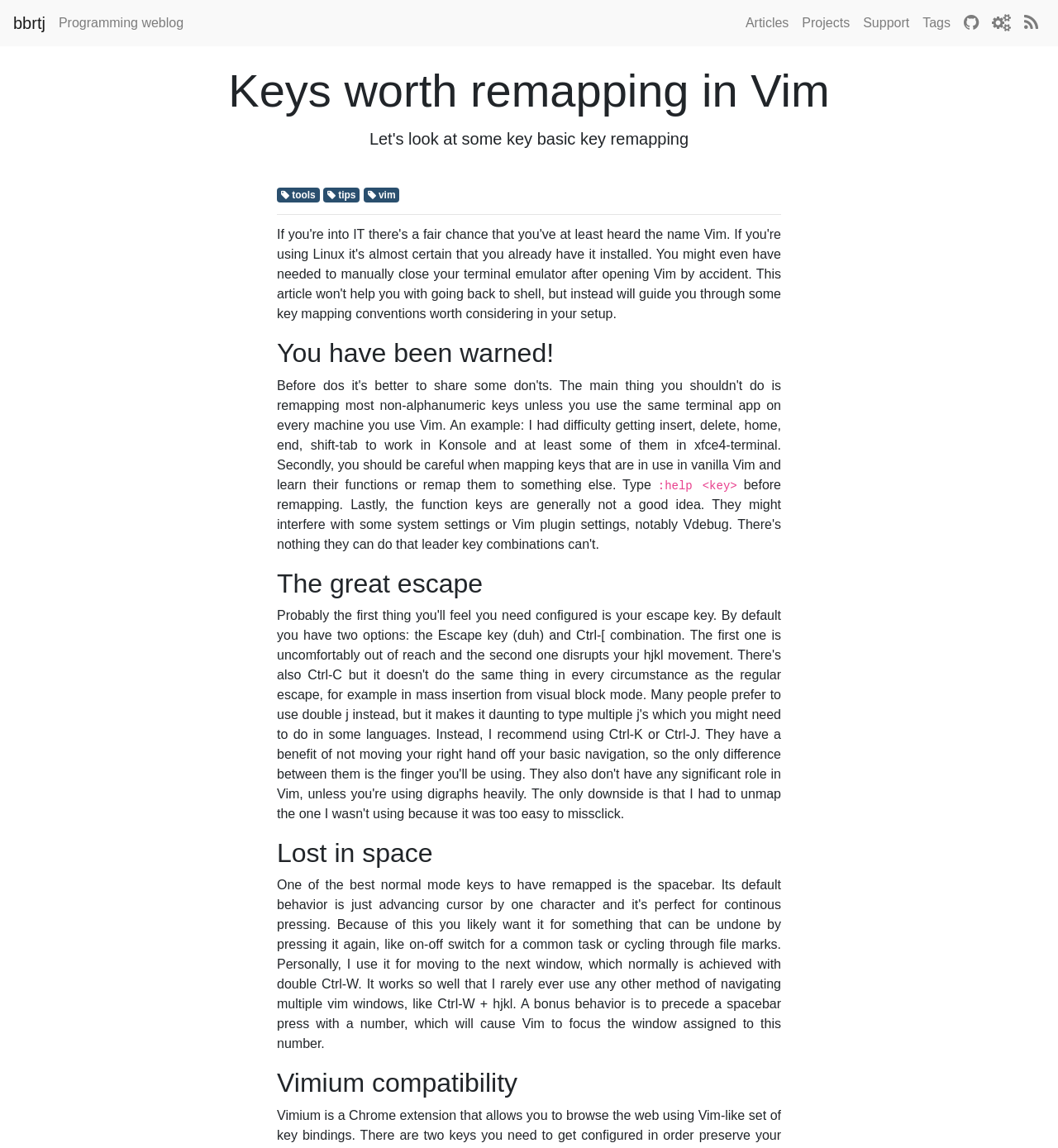Respond to the question below with a single word or phrase: How many headings are there in the main content area?

5